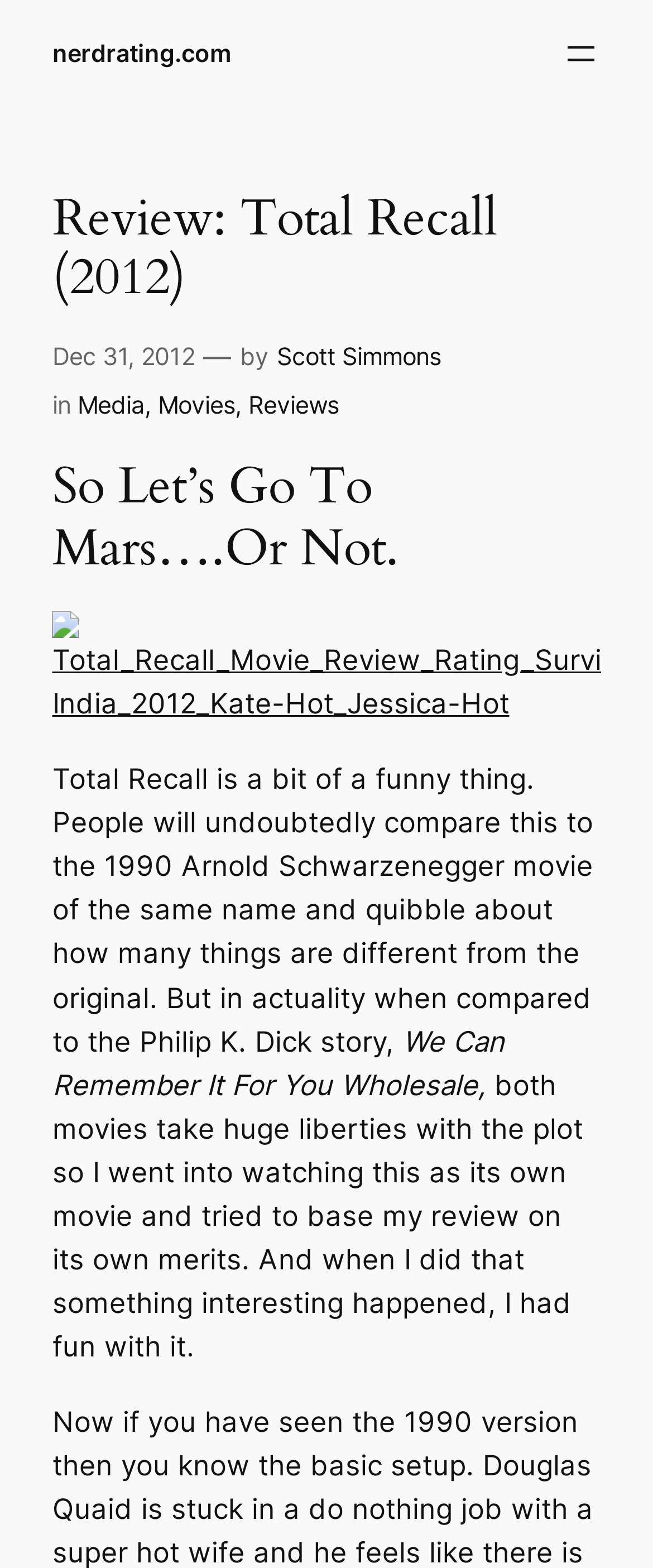Please determine the bounding box coordinates of the element's region to click in order to carry out the following instruction: "Click the 'nerdrating.com' link". The coordinates should be four float numbers between 0 and 1, i.e., [left, top, right, bottom].

[0.08, 0.024, 0.354, 0.043]